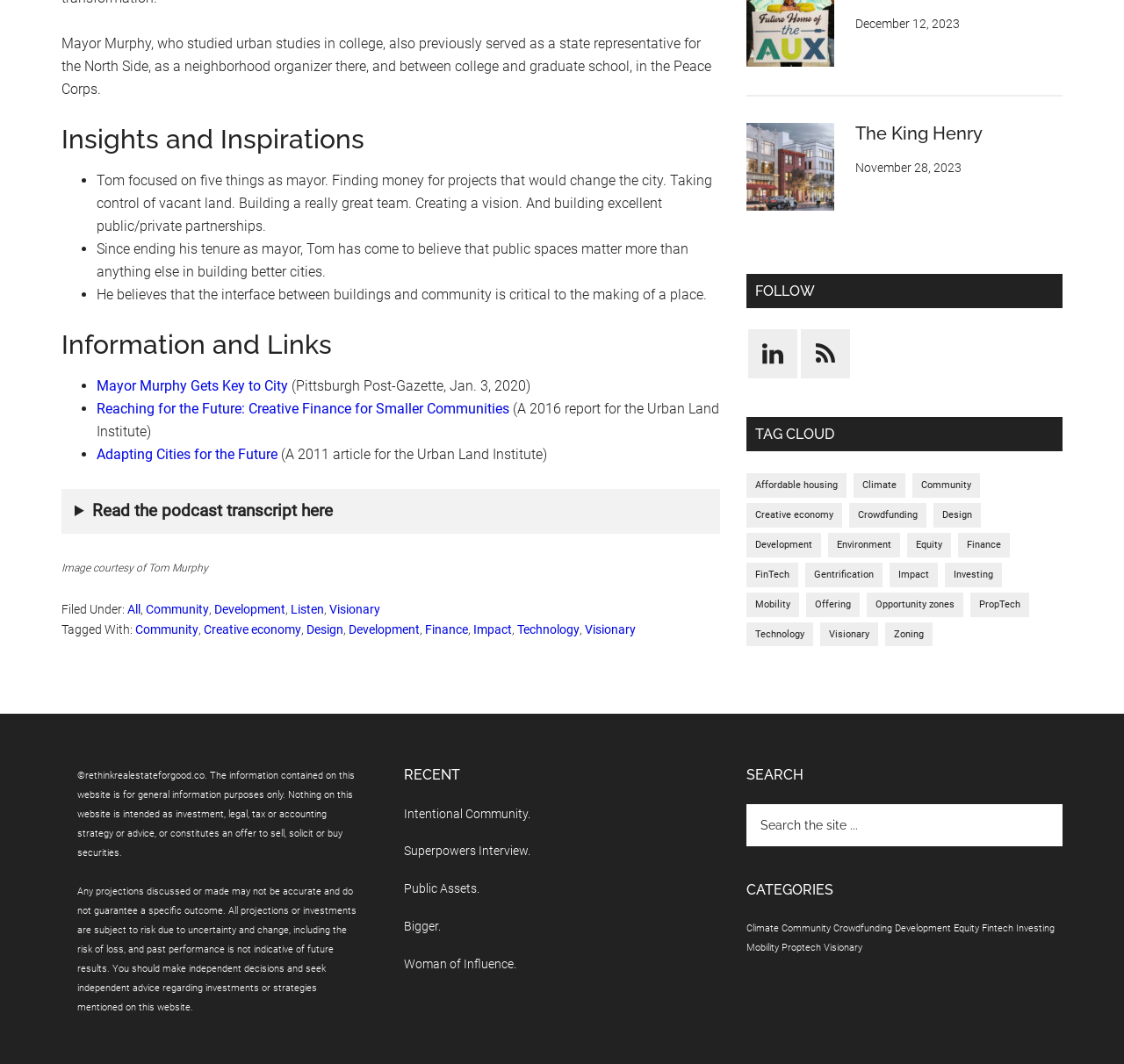Identify the bounding box coordinates for the UI element described as follows: "Finance". Ensure the coordinates are four float numbers between 0 and 1, formatted as [left, top, right, bottom].

[0.852, 0.501, 0.898, 0.524]